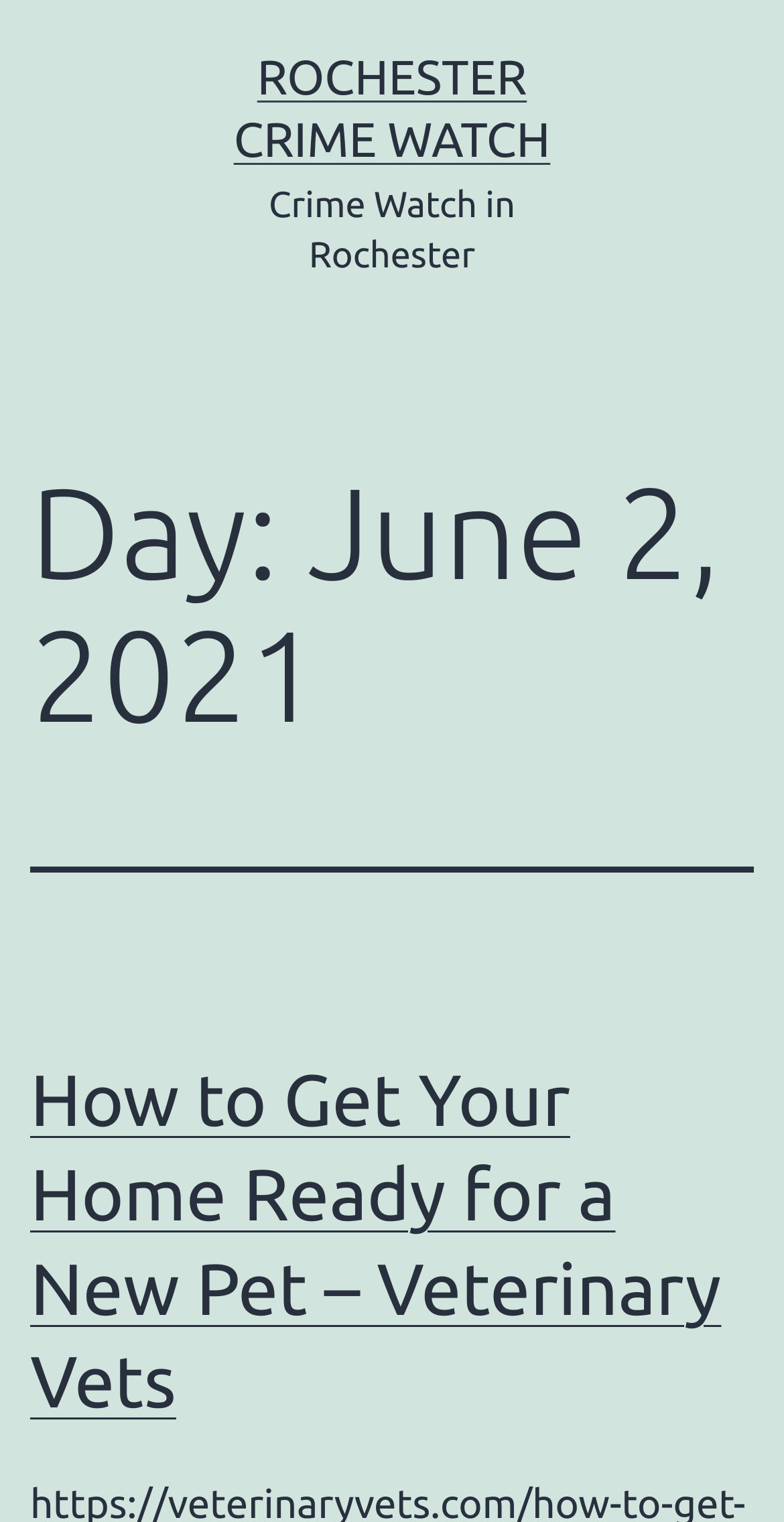Please answer the following question using a single word or phrase: What is the date mentioned on the webpage?

June 2, 2021